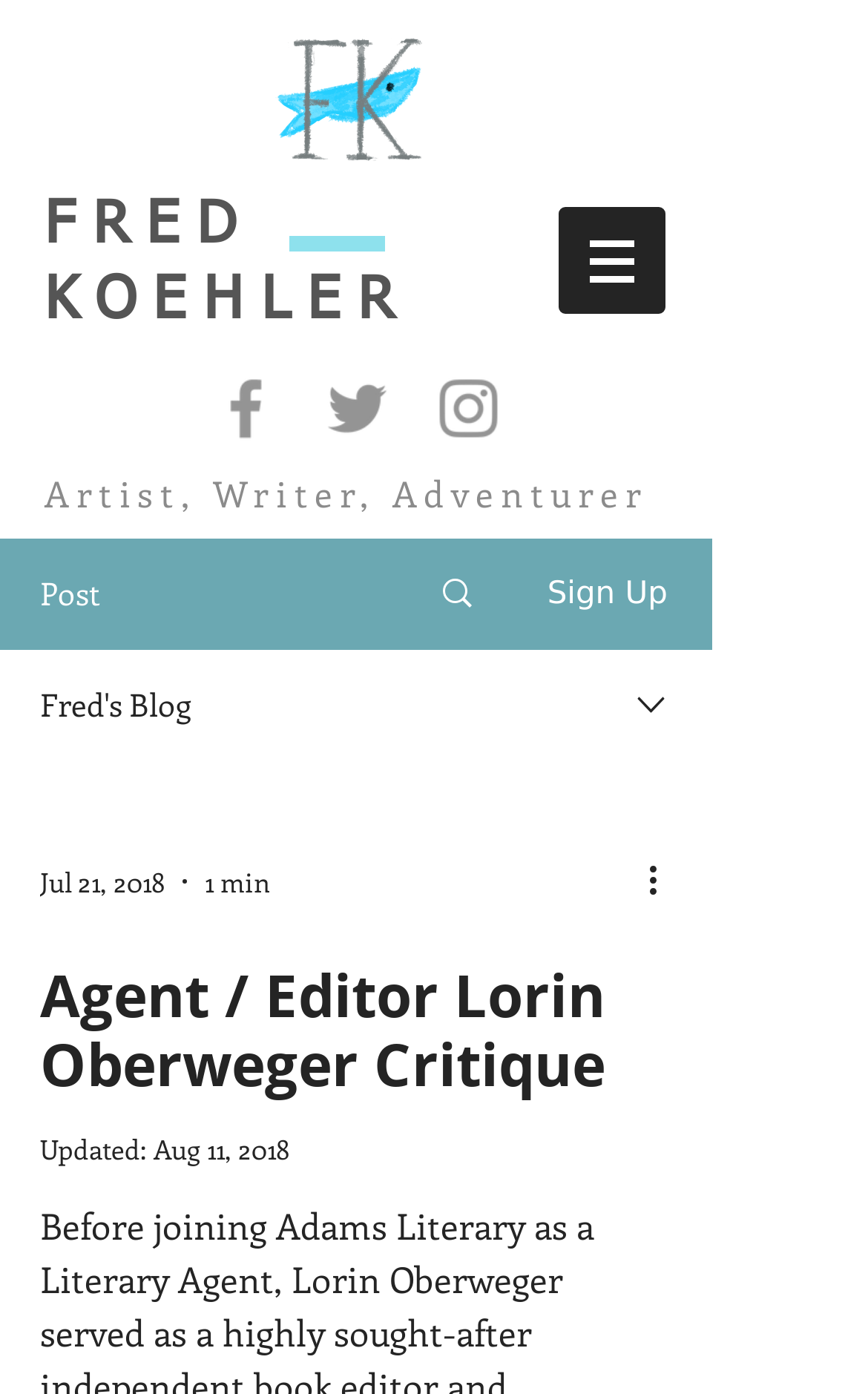Locate the bounding box coordinates of the element I should click to achieve the following instruction: "Click the Facebook icon".

[0.238, 0.264, 0.328, 0.32]